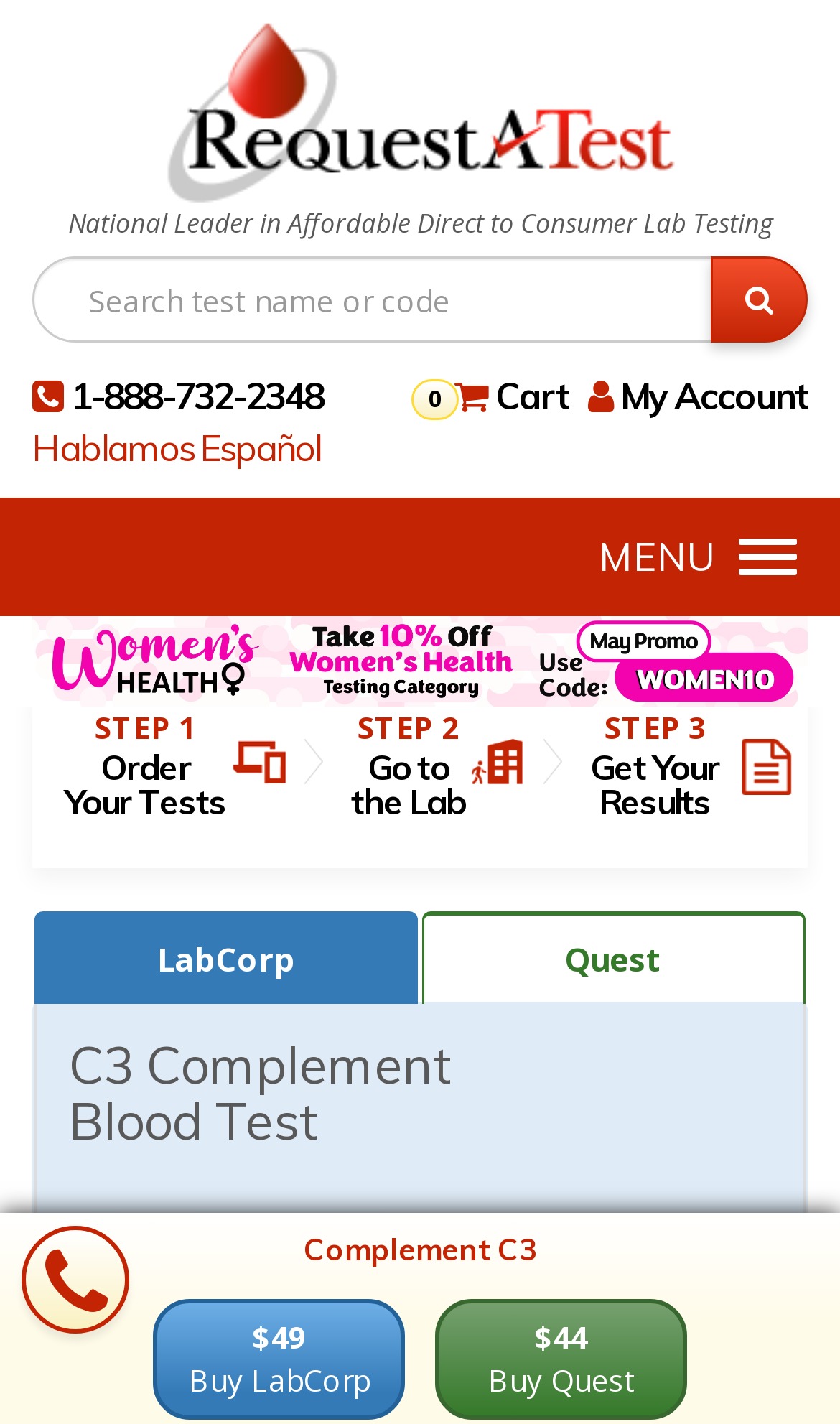Kindly provide the bounding box coordinates of the section you need to click on to fulfill the given instruction: "View your cart".

[0.541, 0.262, 0.677, 0.294]